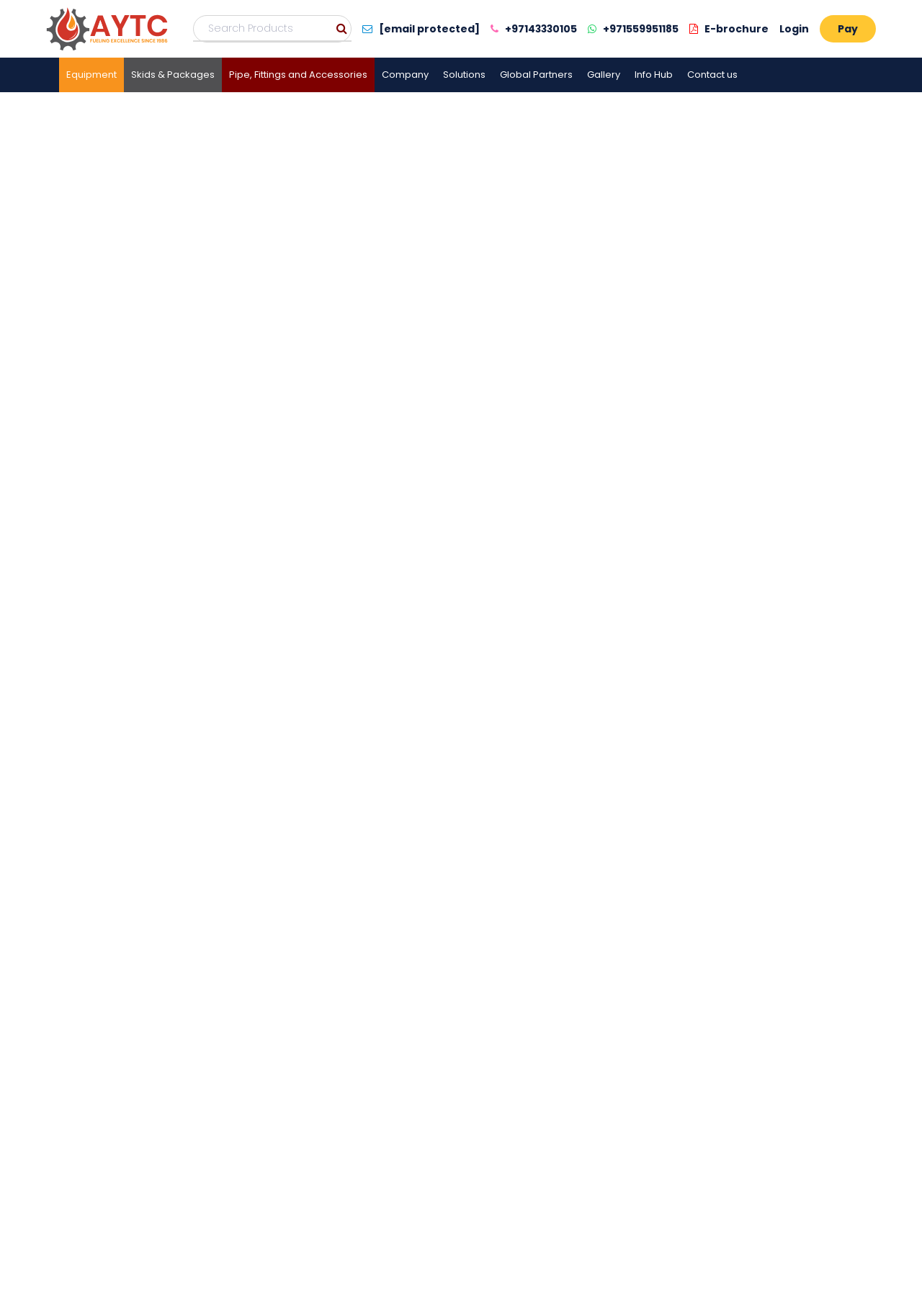Please specify the bounding box coordinates of the clickable region necessary for completing the following instruction: "Search for products". The coordinates must consist of four float numbers between 0 and 1, i.e., [left, top, right, bottom].

[0.209, 0.011, 0.381, 0.032]